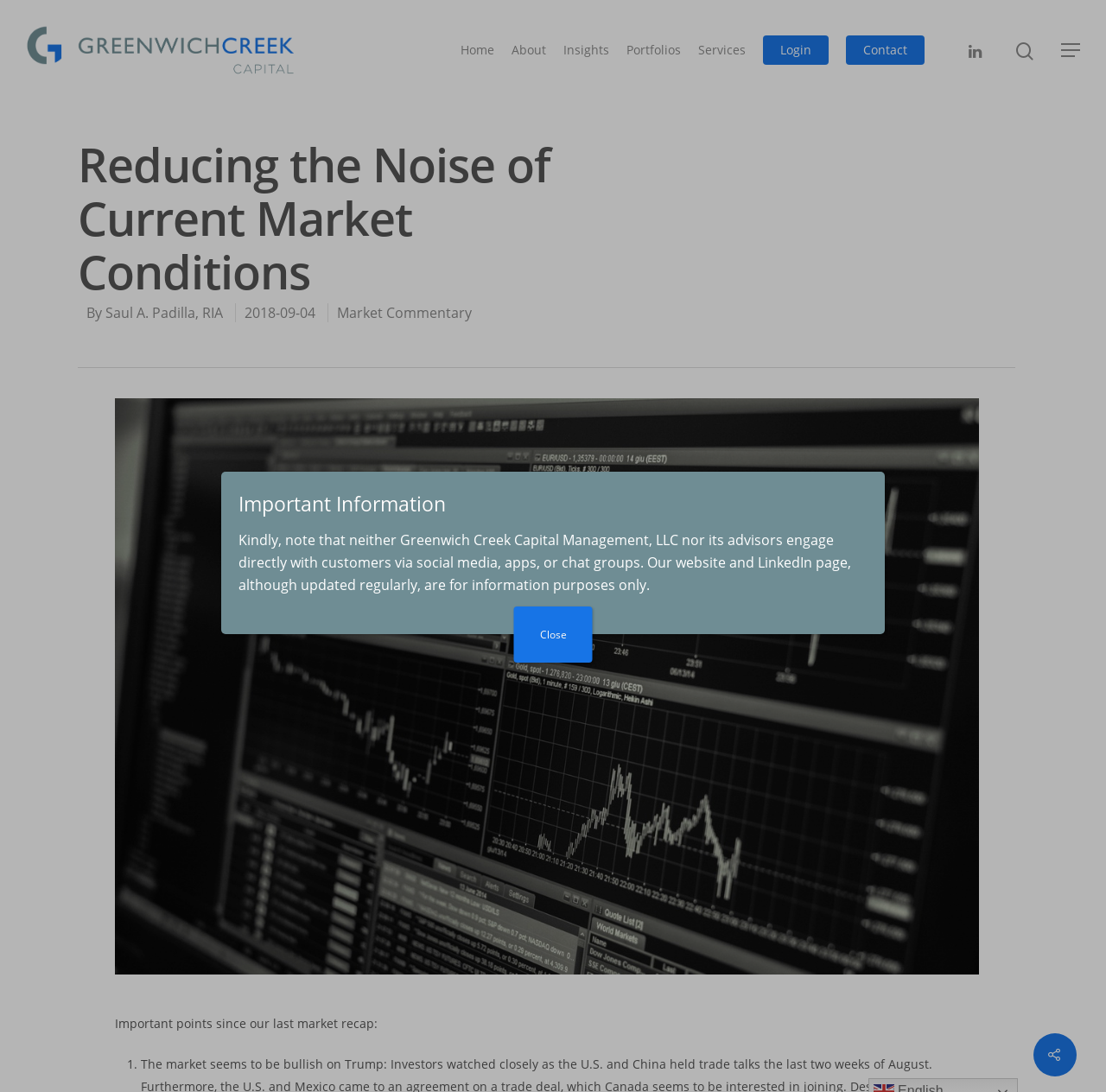What is the category of the article? Analyze the screenshot and reply with just one word or a short phrase.

Market Commentary